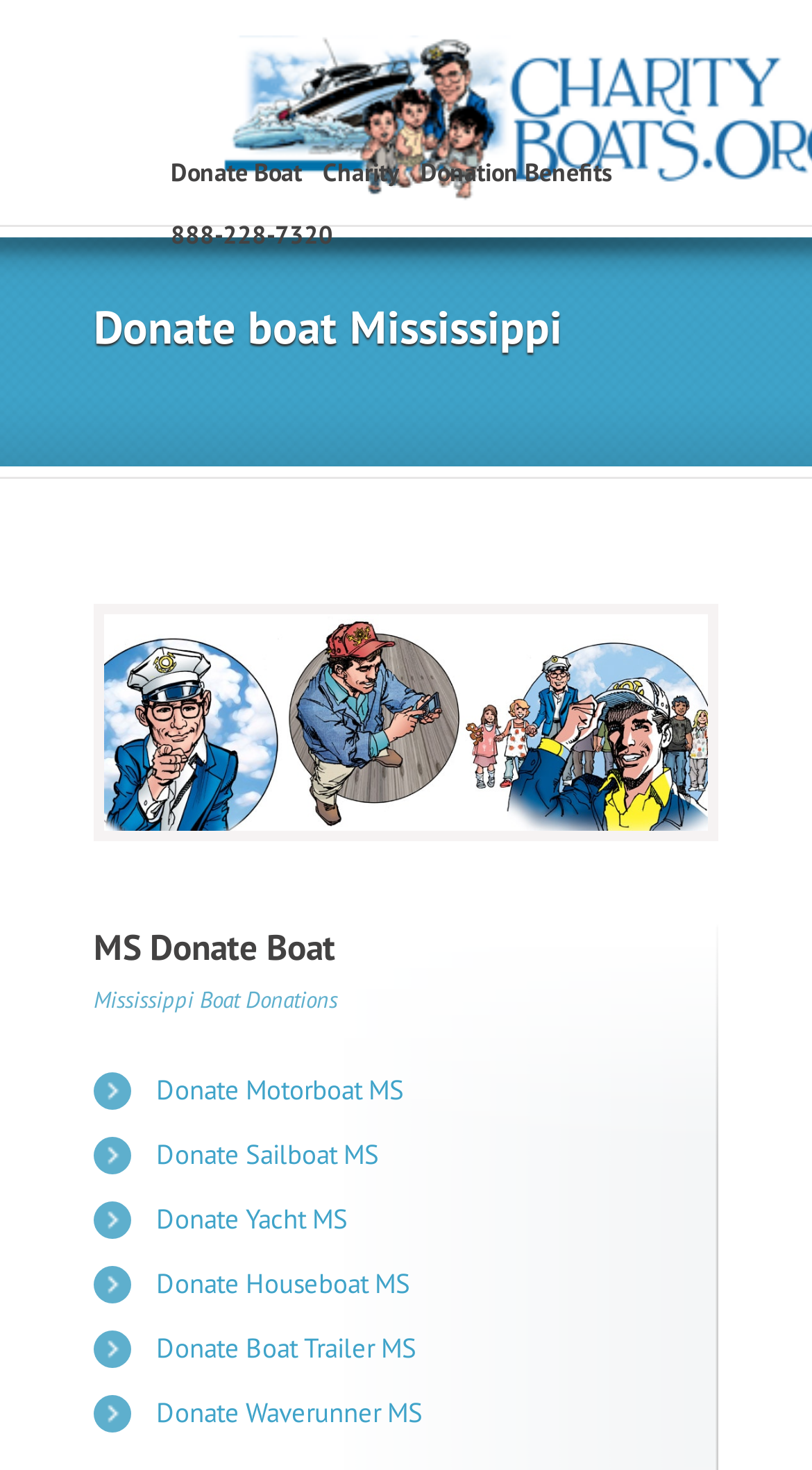Please predict the bounding box coordinates of the element's region where a click is necessary to complete the following instruction: "Call 888-228-7320". The coordinates should be represented by four float numbers between 0 and 1, i.e., [left, top, right, bottom].

[0.21, 0.149, 0.41, 0.191]